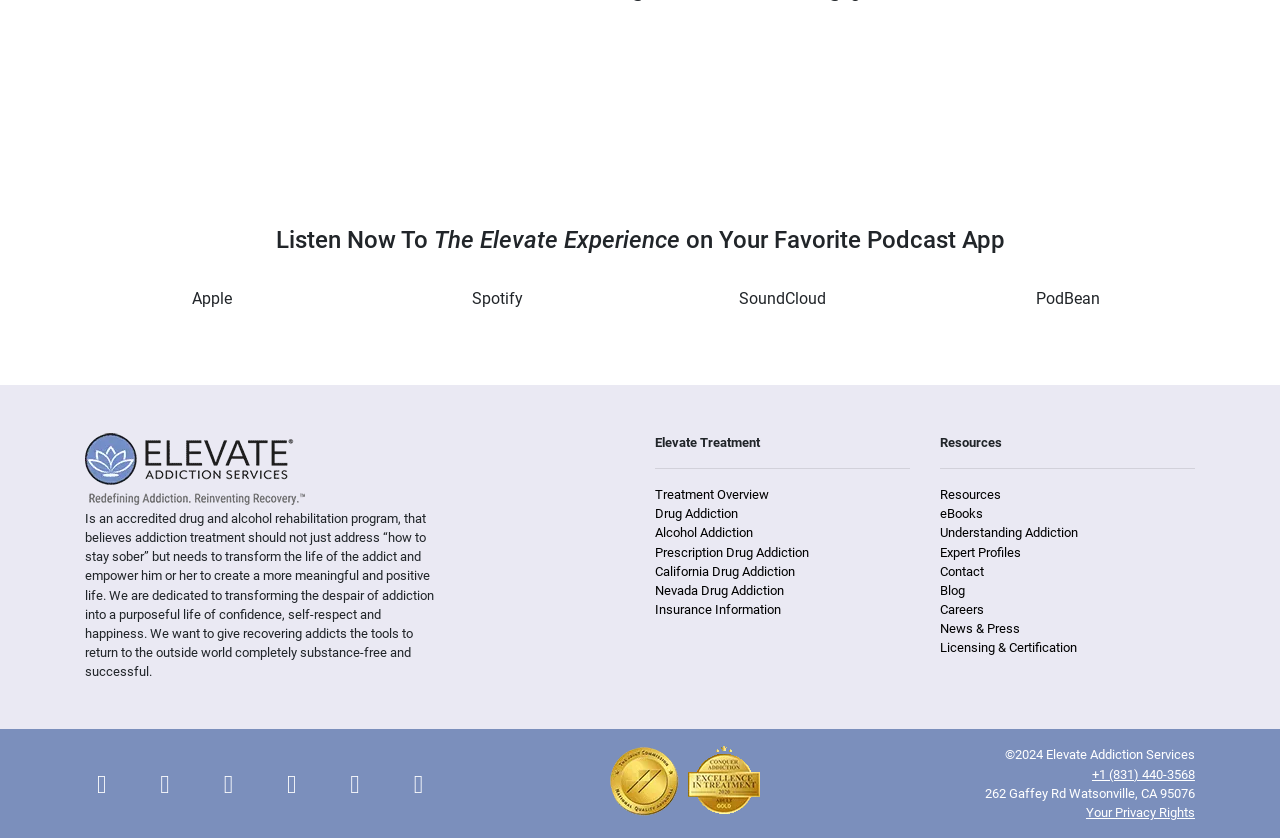Using the provided element description, identify the bounding box coordinates as (top-left x, top-left y, bottom-right x, bottom-right y). Ensure all values are between 0 and 1. Description: eBooks

[0.734, 0.604, 0.768, 0.622]